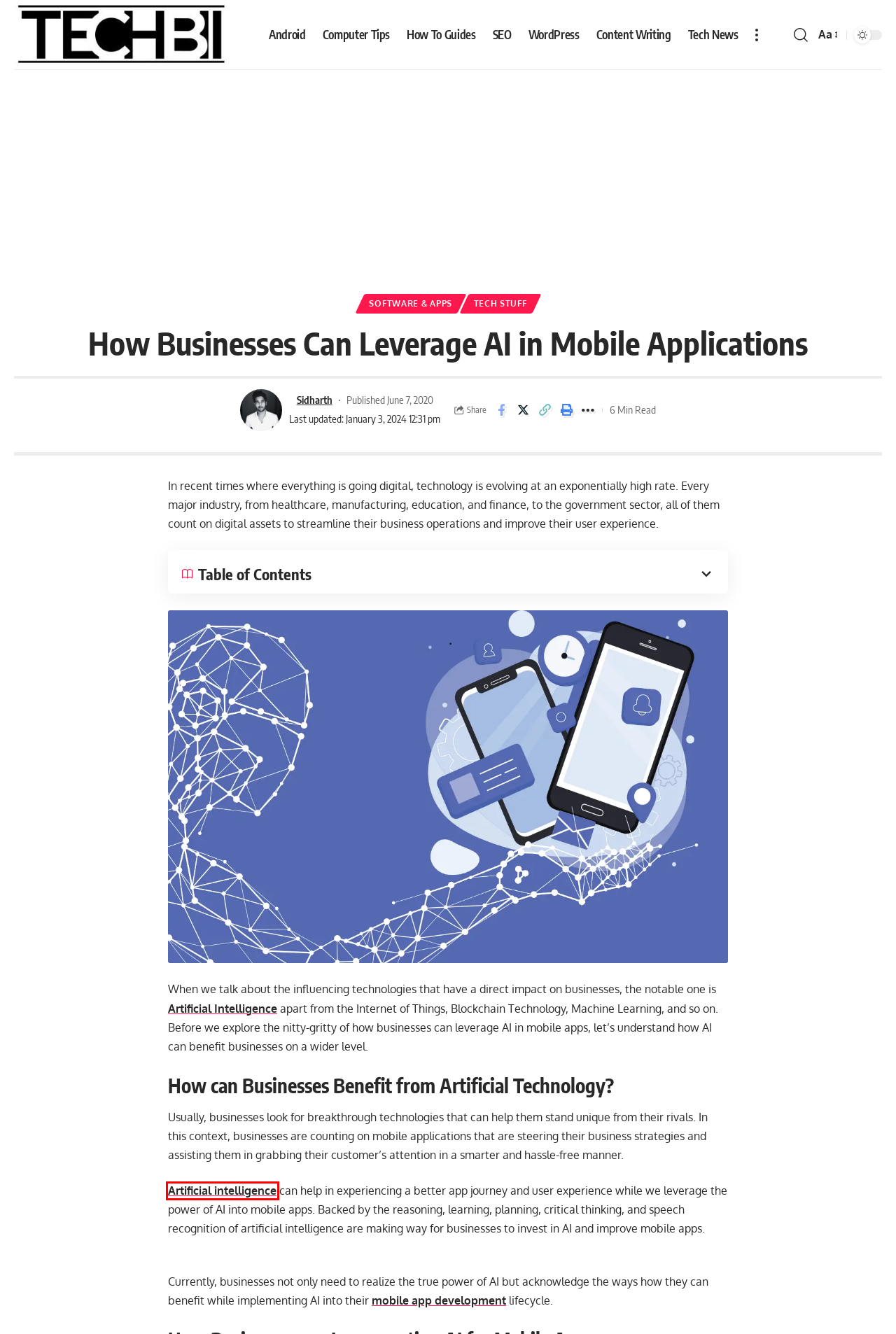Inspect the screenshot of a webpage with a red rectangle bounding box. Identify the webpage description that best corresponds to the new webpage after clicking the element inside the bounding box. Here are the candidates:
A. The Importance Of AI Transparency In Modern Day World
B. Ai & ML Services, Solutions - Seasia Infotech
C. WordPress Archives - TechBii
D. TechBii - The Trendy Tech Blog
E. How To Archives - TechBii
F. PC Tips Archives - TechBii
G. Software & Apps Archives - TechBii
H. Sidharth - TechBii

B